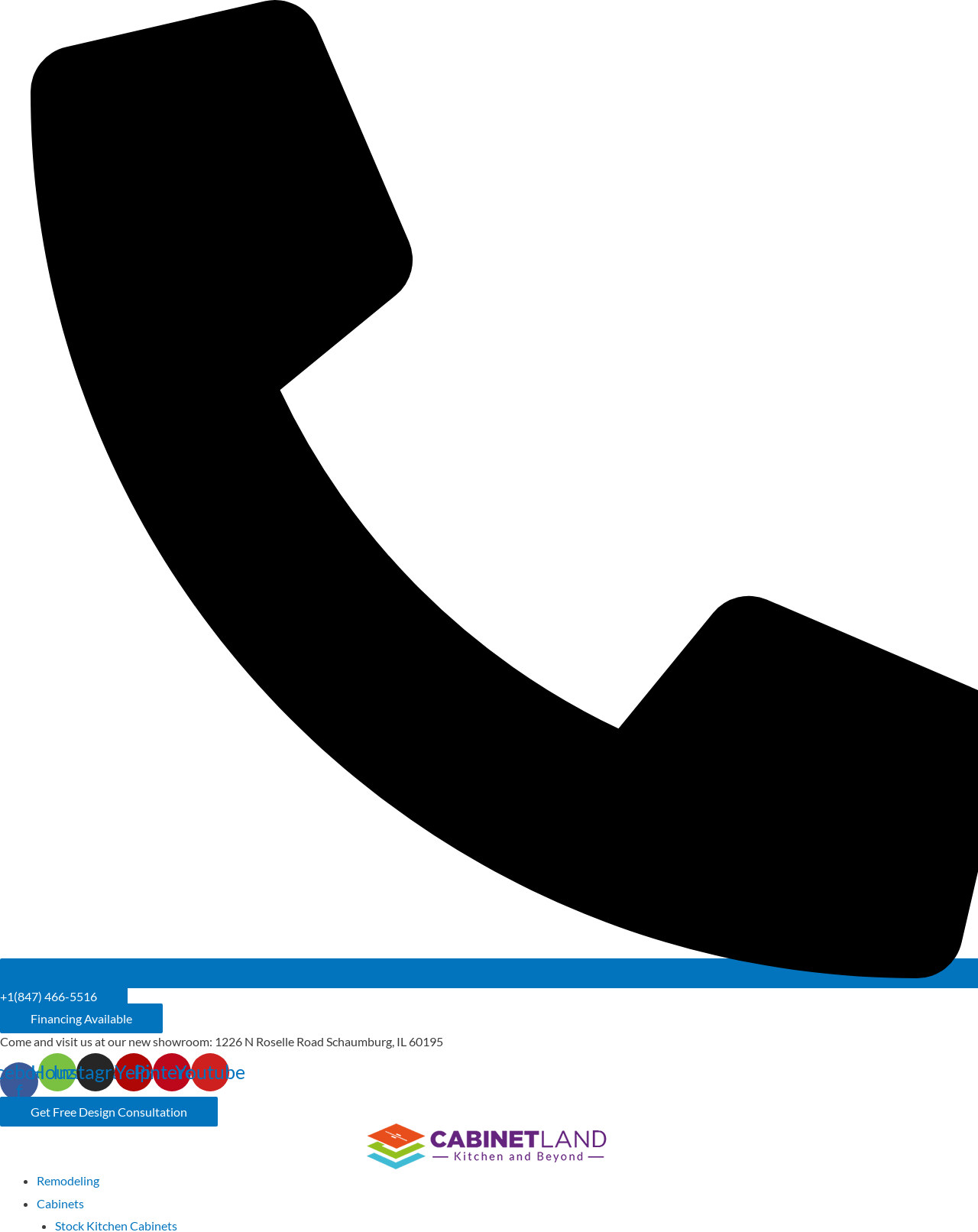Please provide a comprehensive response to the question below by analyzing the image: 
Is there a call-to-action for a design consultation?

I found the call-to-action for a design consultation by looking at the link element with the text 'Get Free Design Consultation'.